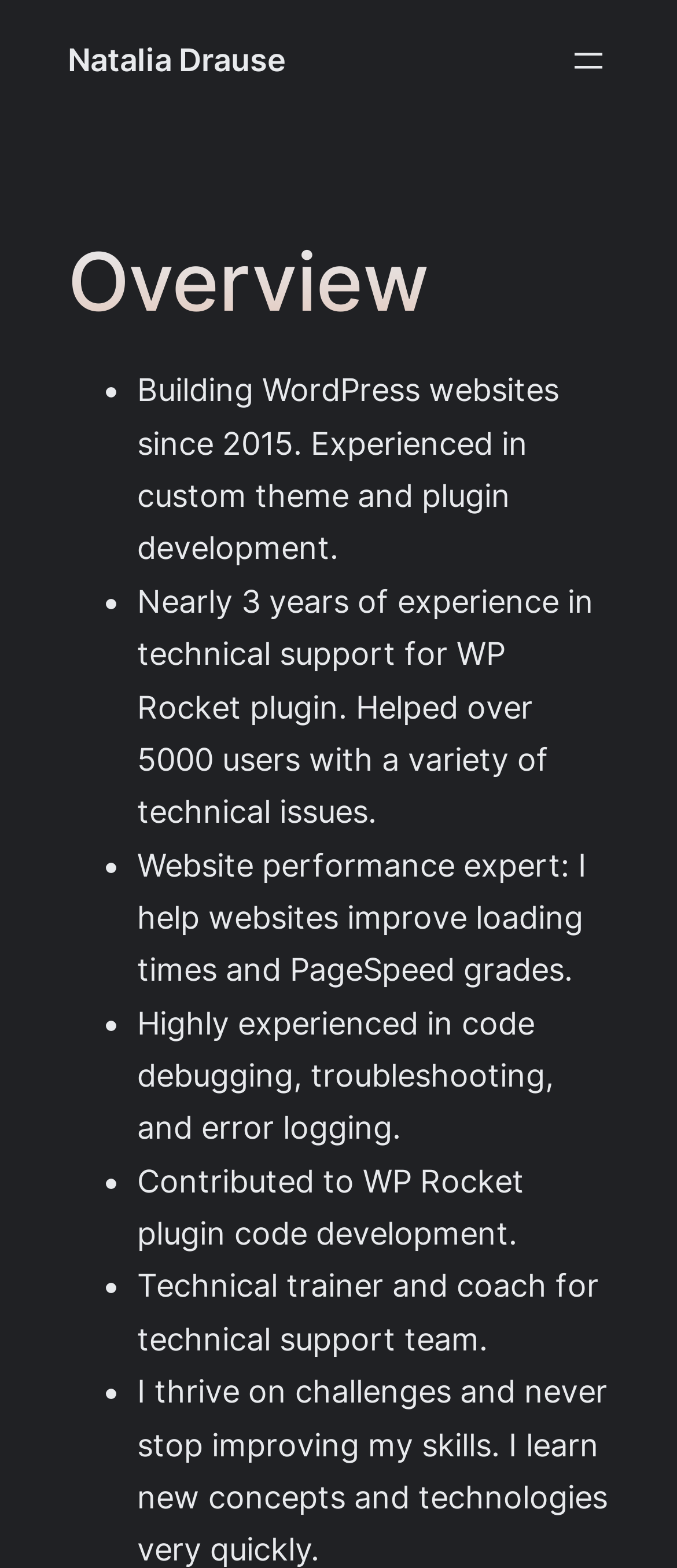Identify the bounding box of the HTML element described here: "Cancer (4)". Provide the coordinates as four float numbers between 0 and 1: [left, top, right, bottom].

None